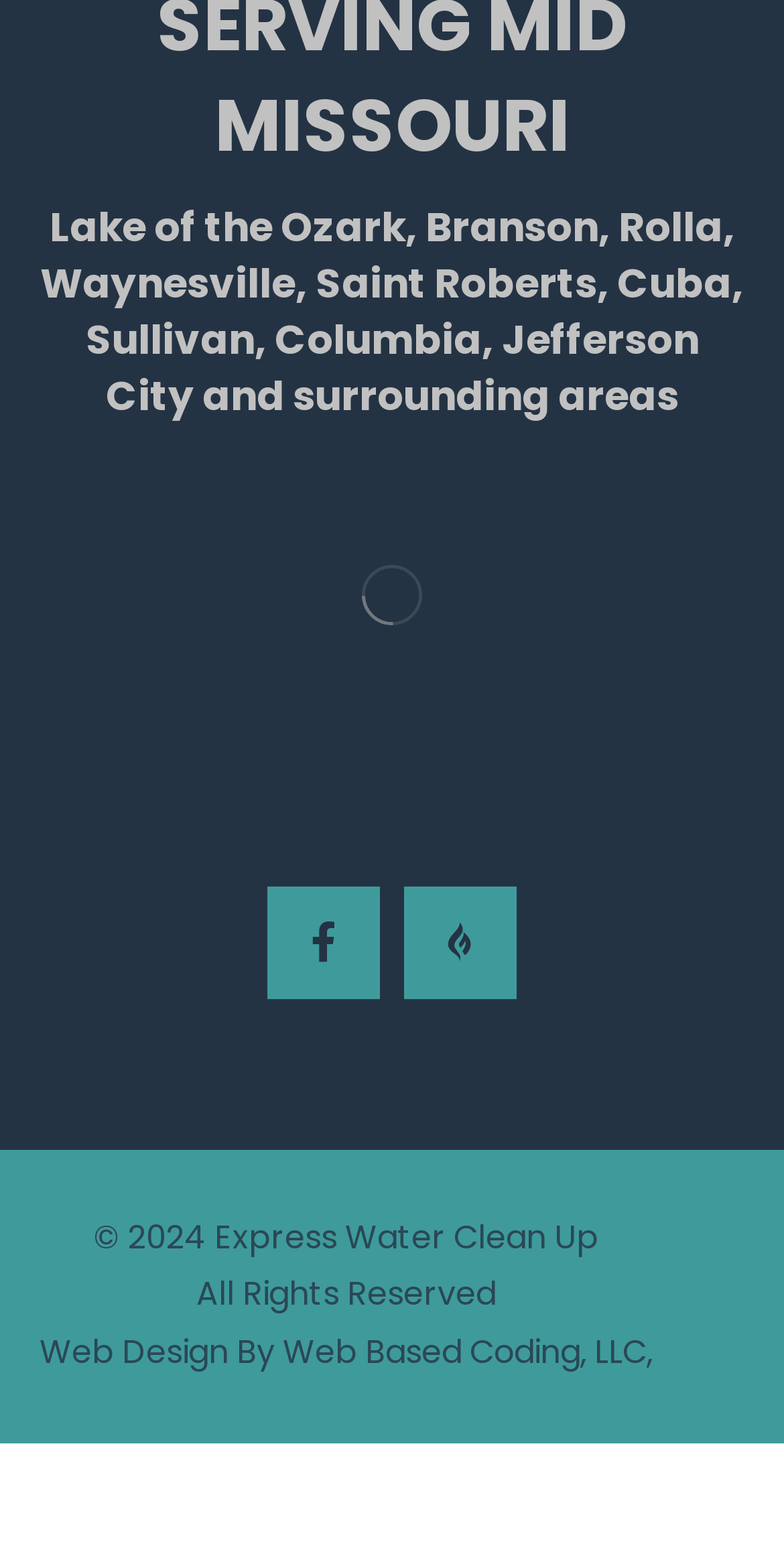What is the company name mentioned in the footer? Based on the screenshot, please respond with a single word or phrase.

Express Water Clean Up